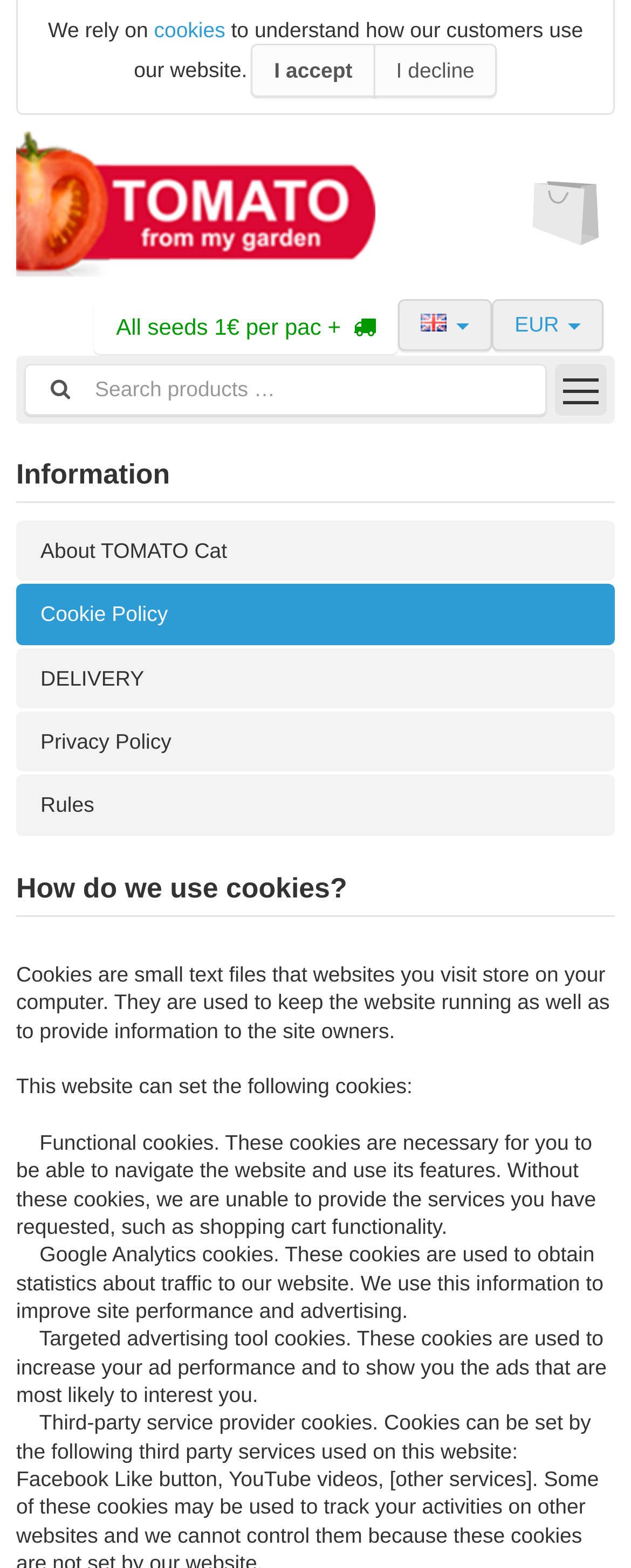Describe all the key features and sections of the webpage thoroughly.

This webpage is about TOMATO Cat, a catalog of tomato seeds. At the top, there is a notification about cookies, with a brief explanation and two buttons to accept or decline. Below this, there is a logo of TOMATO Cat, which is an image, and a link to the website. 

On the top right, there are three buttons: one for selecting the currency (EUR), one for selecting the language (English), and a search box to search for products. 

Below the search box, there is a heading "Information" followed by several links to pages about the website, such as "About TOMATO Cat", "Cookie Policy", "DELIVERY", "Privacy Policy", and "Rules". 

The main content of the page is about cookies, with a heading "How do we use cookies?" and several paragraphs explaining what cookies are, how they are used, and the types of cookies used on the website, including functional cookies, Google Analytics cookies, and targeted advertising tool cookies.